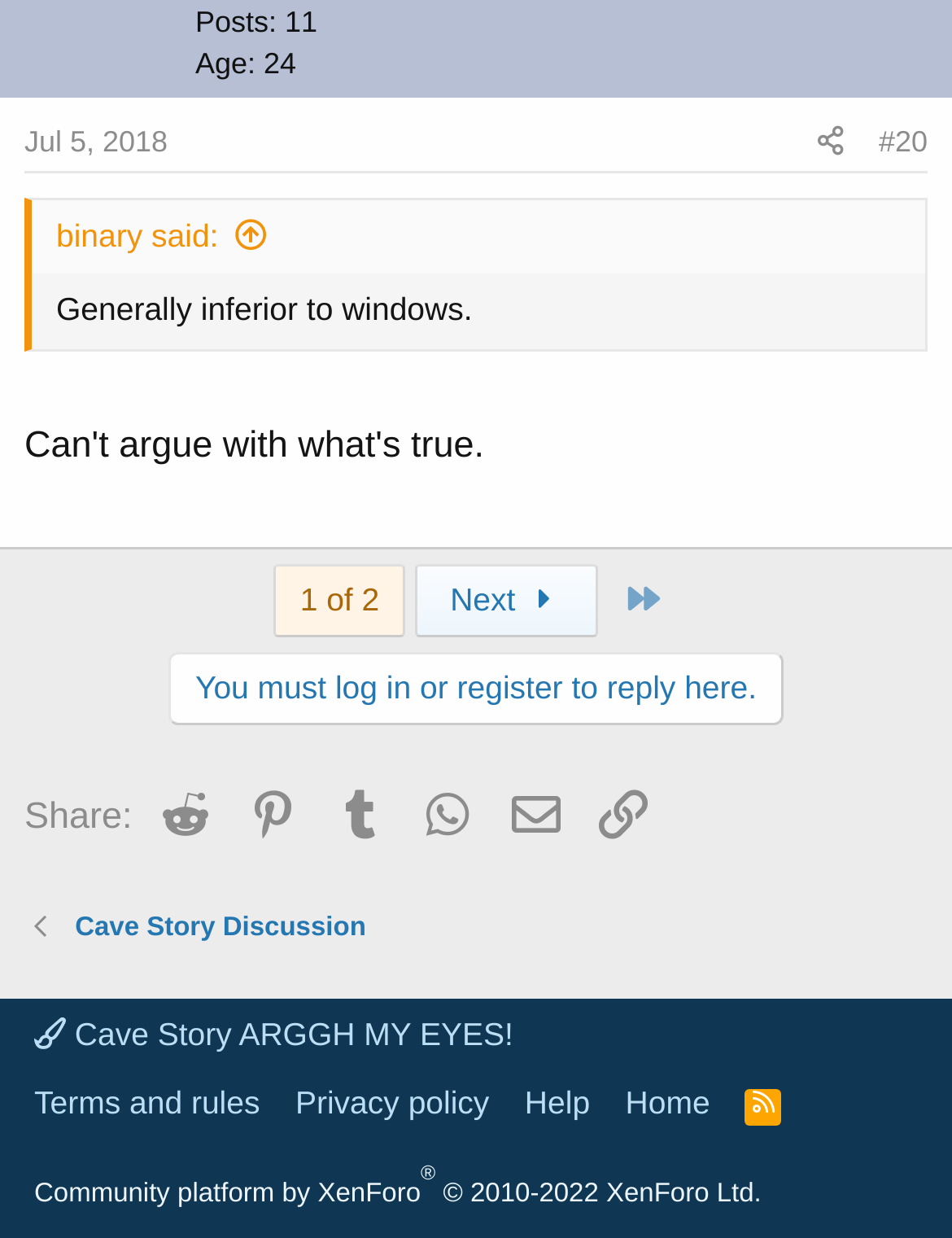Indicate the bounding box coordinates of the element that needs to be clicked to satisfy the following instruction: "View older posts". The coordinates should be four float numbers between 0 and 1, i.e., [left, top, right, bottom].

[0.287, 0.456, 0.427, 0.515]